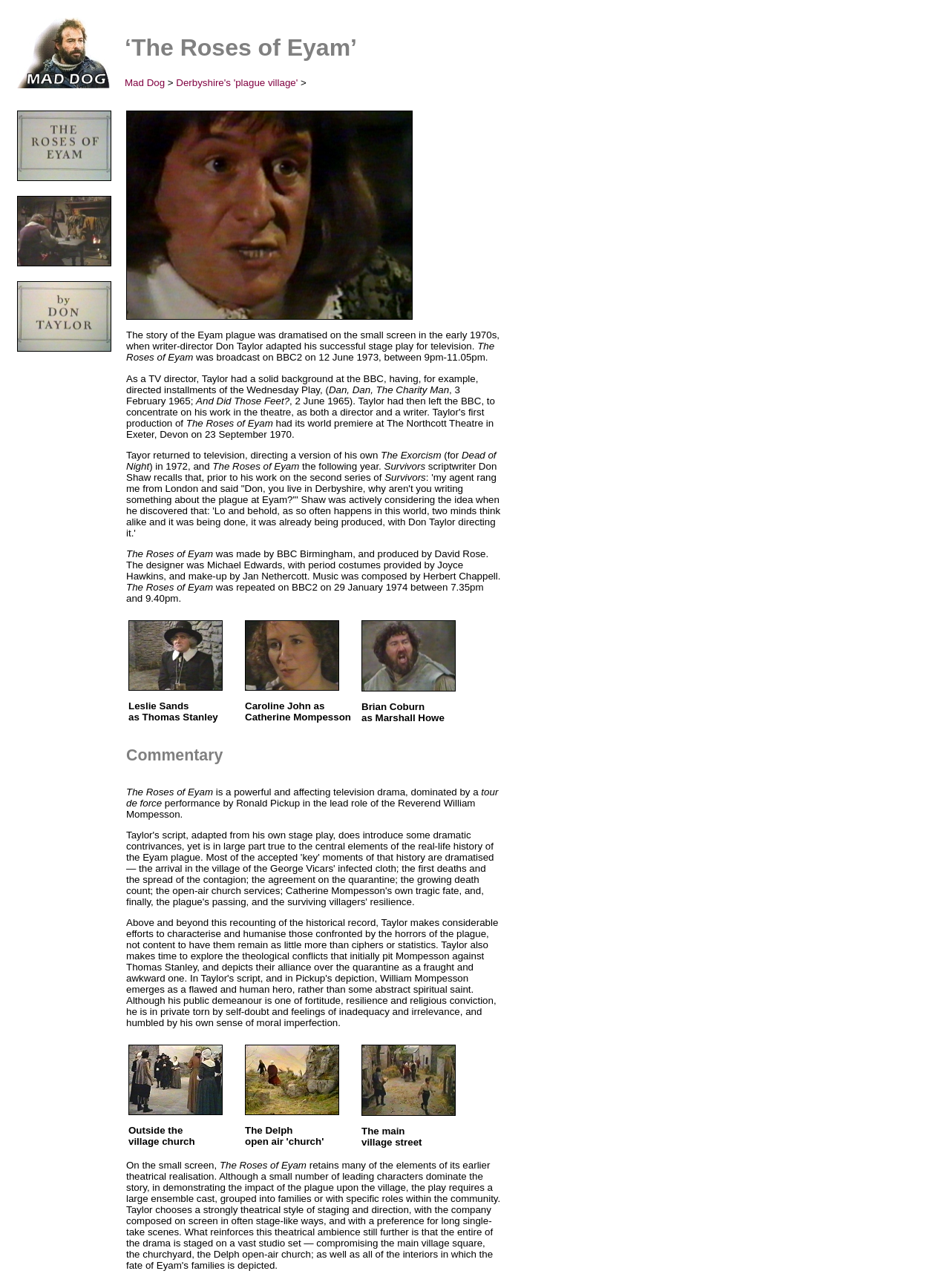Look at the image and answer the question in detail:
What is the name of the TV drama?

The question can be answered by looking at the heading 'The Roses of Eyam' and the surrounding text, which suggests that it is a TV drama.